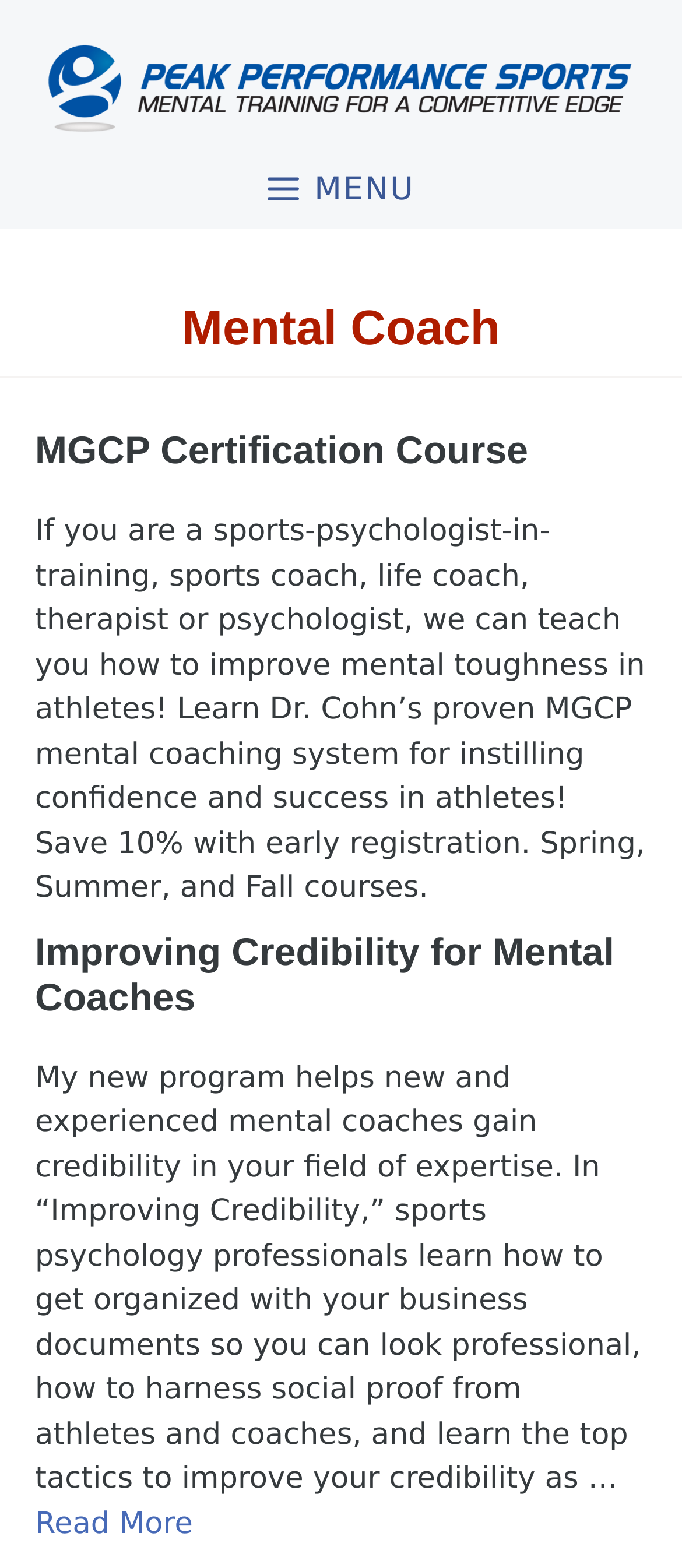Construct a comprehensive description capturing every detail on the webpage.

The webpage is about Mental Coach and Peak Performance Sports. At the top, there is a banner that spans the entire width of the page, containing a link to "Peak Performance Sports" with an accompanying image. Below the banner, there is a navigation menu labeled "Primary" that takes up the full width of the page, with a "MENU" button on the left side.

The main content of the page is divided into two sections, each with a heading and a block of text. The first section has a heading "Mental Coach" and an article that describes the MGCP Certification Course, which teaches mental coaching systems for improving mental toughness in athletes. The article includes a link to the course and a promotional message about saving 10% with early registration.

The second section has a heading "Improving Credibility for Mental Coaches" and an article that describes a program for mental coaches to gain credibility in their field. The article includes a link to the program and a brief summary of what it covers, including organizing business documents, harnessing social proof, and improving credibility. There is also a "Read more" link at the bottom of the section.

Overall, the webpage appears to be promoting mental coaching services and courses for sports professionals, with a focus on improving mental toughness and credibility.